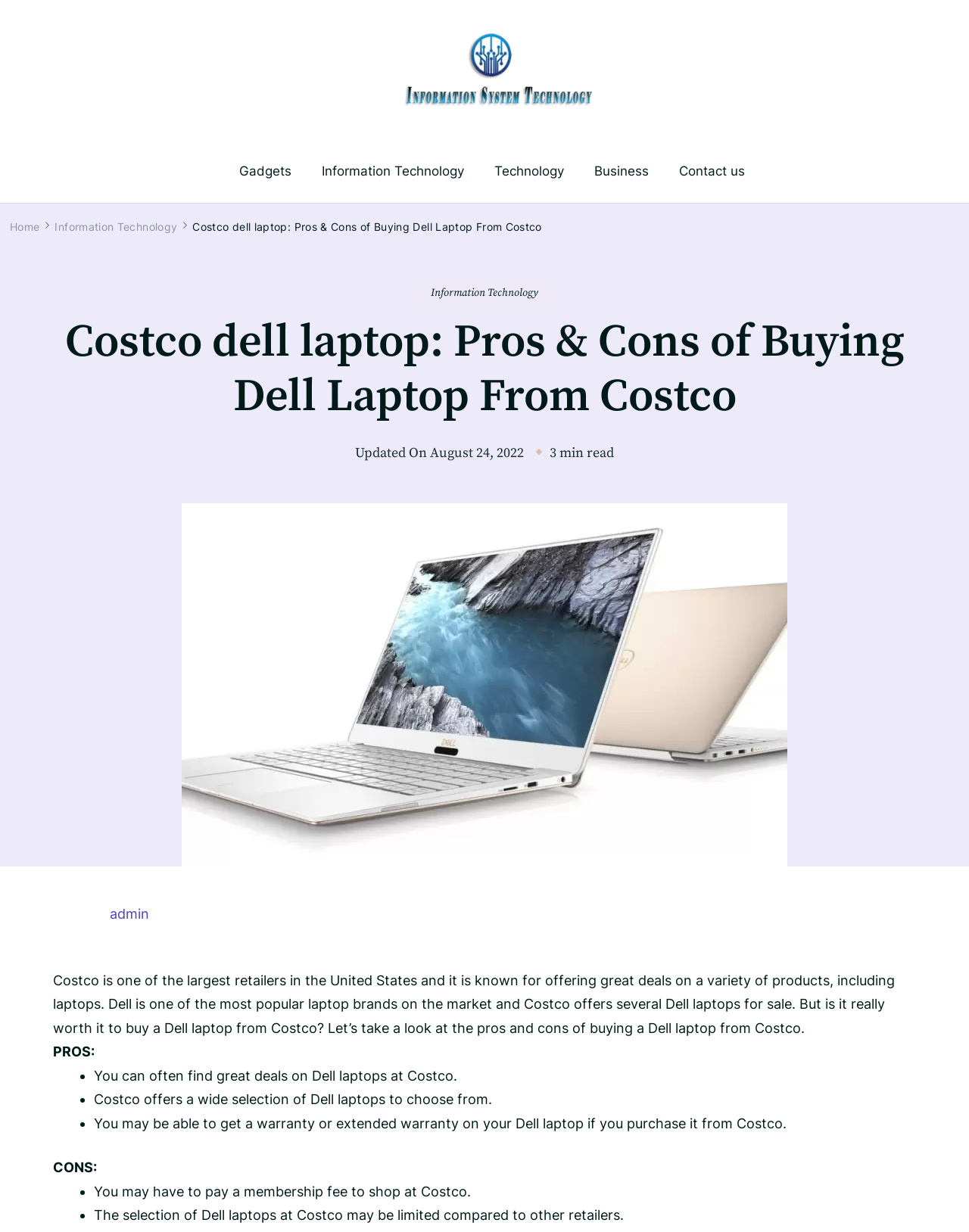Determine the bounding box coordinates of the clickable region to follow the instruction: "Click on the 'August 24, 2022' link".

[0.444, 0.361, 0.541, 0.375]